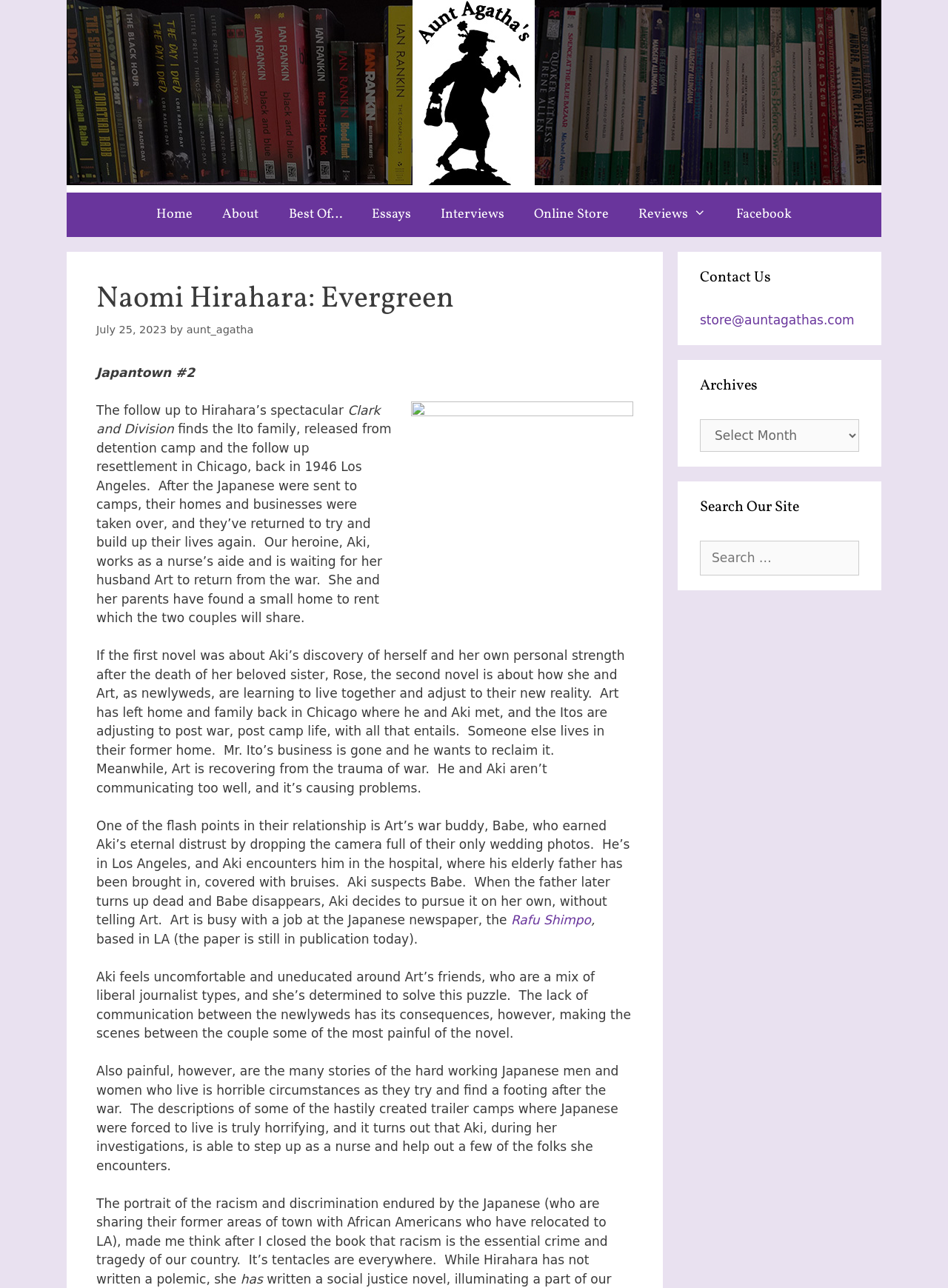Identify the bounding box coordinates necessary to click and complete the given instruction: "Click on the 'Home' link".

[0.149, 0.15, 0.219, 0.184]